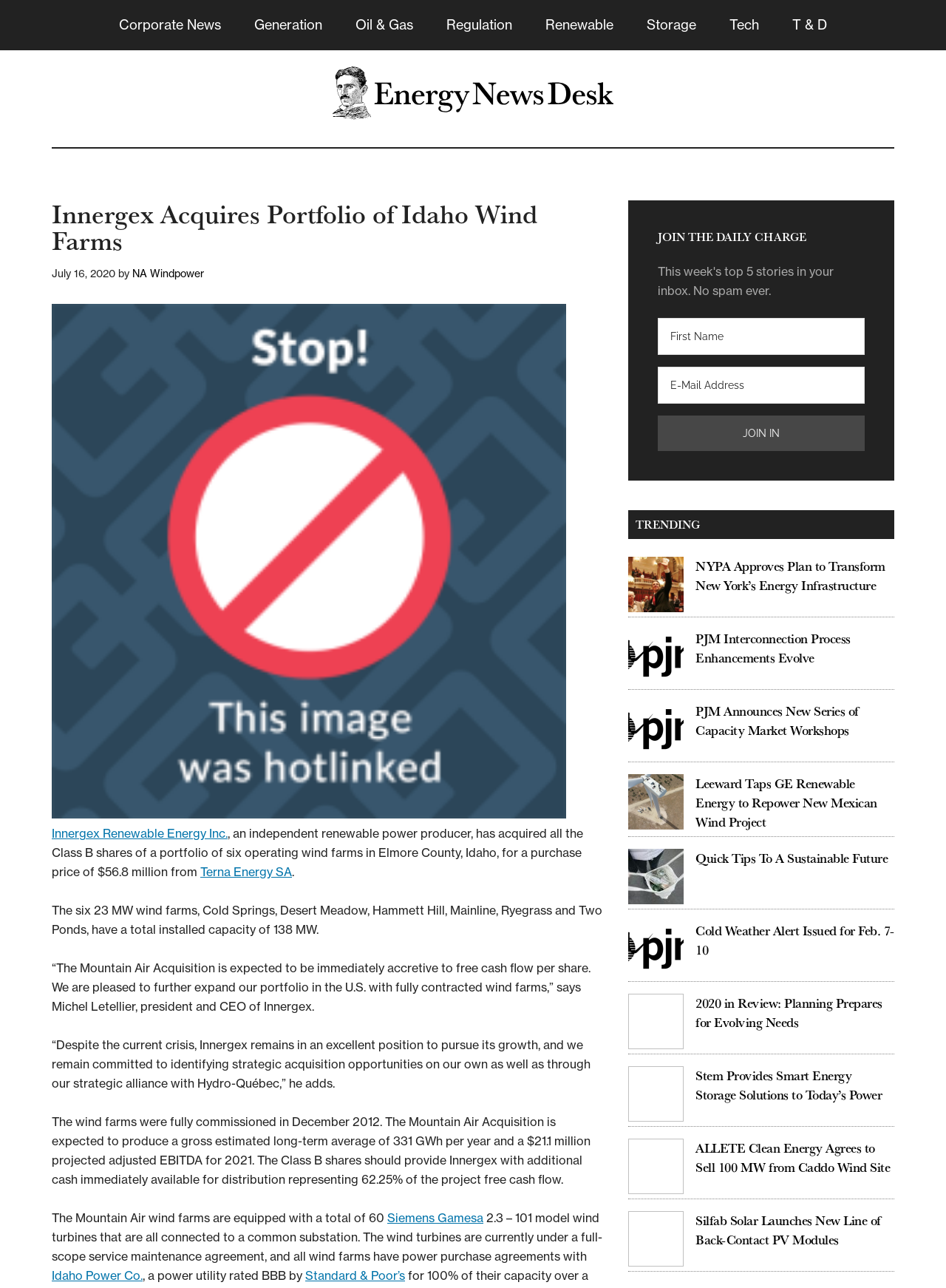Please find and generate the text of the main heading on the webpage.

Innergex Acquires Portfolio of Idaho Wind Farms